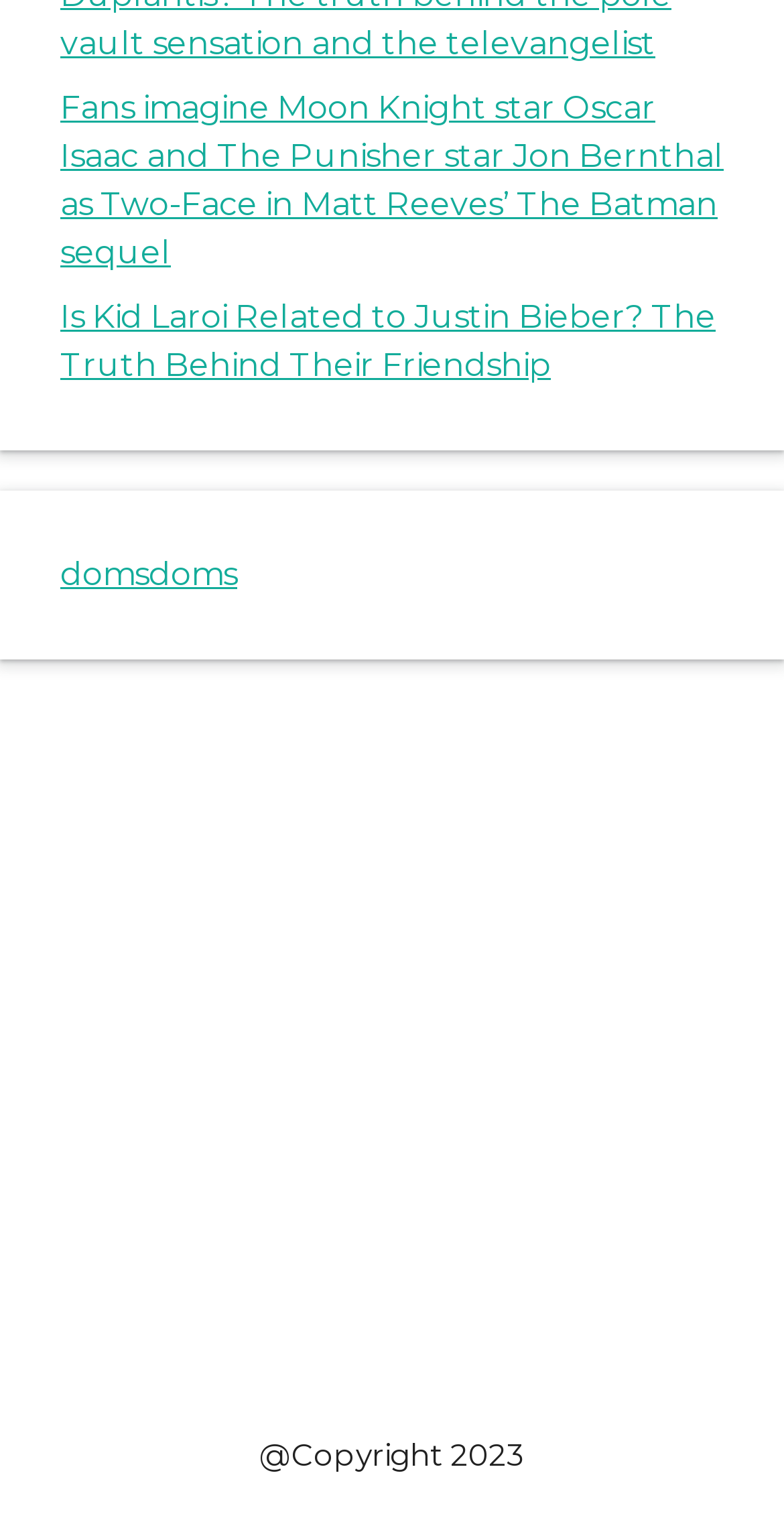How many columns are there in the main content area?
Please give a detailed answer to the question using the information shown in the image.

Based on the bounding box coordinates of the link elements [278] and [279], it appears that they are stacked vertically, suggesting a single-column layout in the main content area.